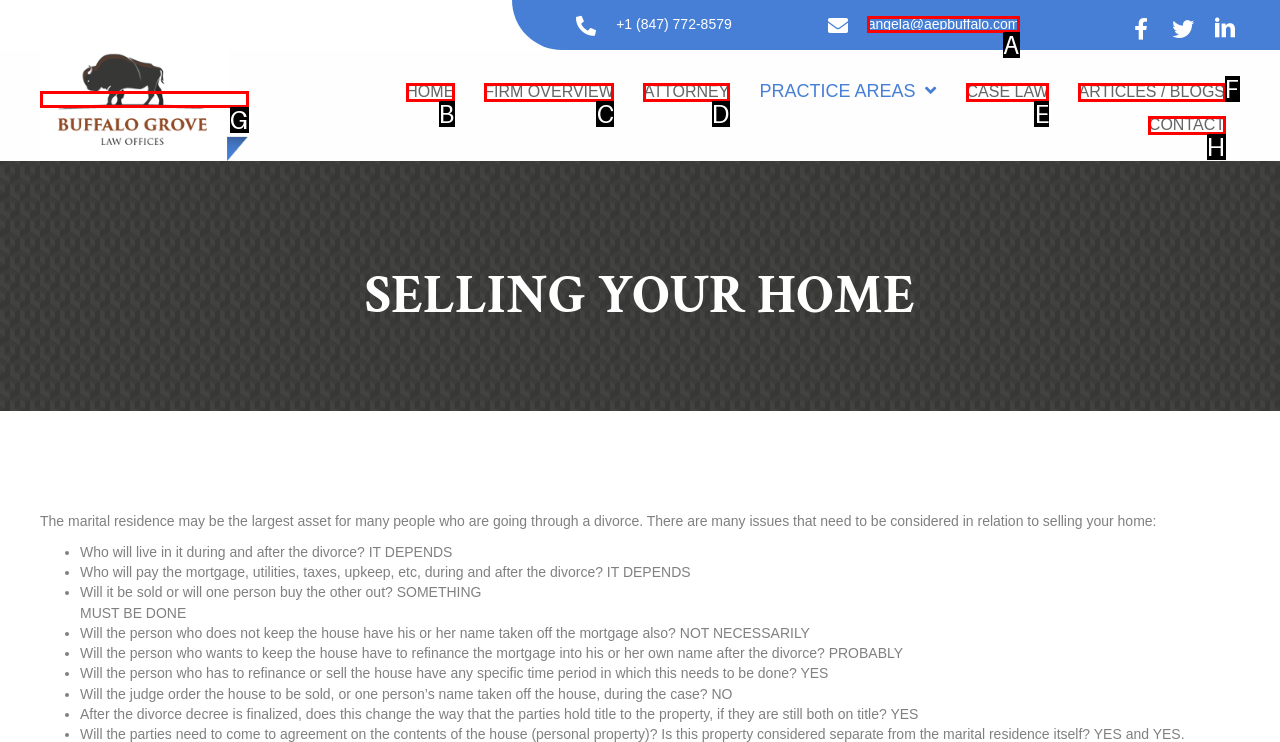From the options presented, which lettered element matches this description: ARTICLES / BLOGS
Reply solely with the letter of the matching option.

F